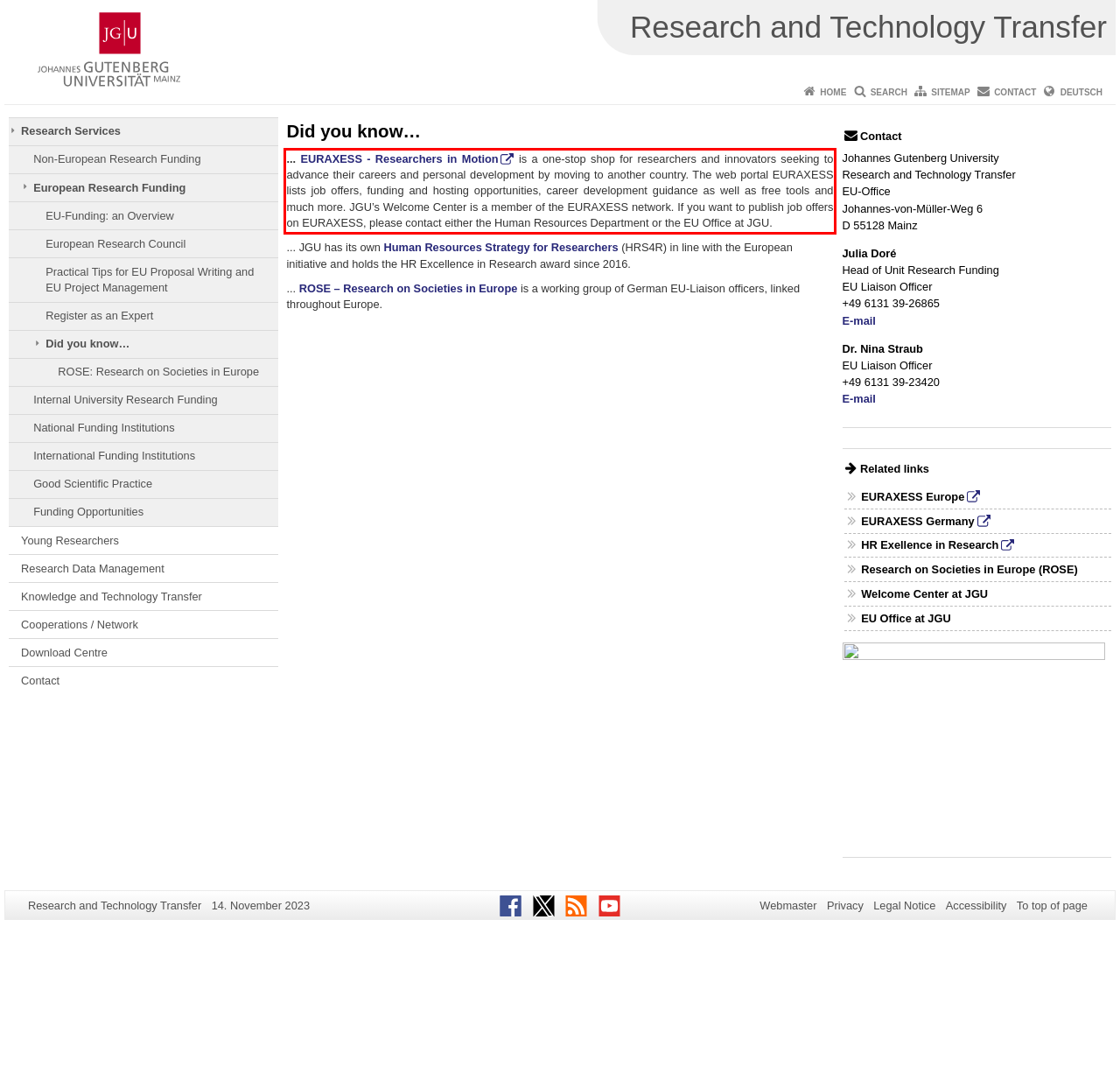The screenshot provided shows a webpage with a red bounding box. Apply OCR to the text within this red bounding box and provide the extracted content.

... EURAXESS - Researchers in Motion is a one-stop shop for researchers and innovators seeking to advance their careers and personal development by moving to another country. The web portal EURAXESS lists job offers, funding and hosting opportunities, career development guidance as well as free tools and much more. JGU’s Welcome Center is a member of the EURAXESS network. If you want to publish job offers on EURAXESS, please contact either the Human Resources Department or the EU Office at JGU.